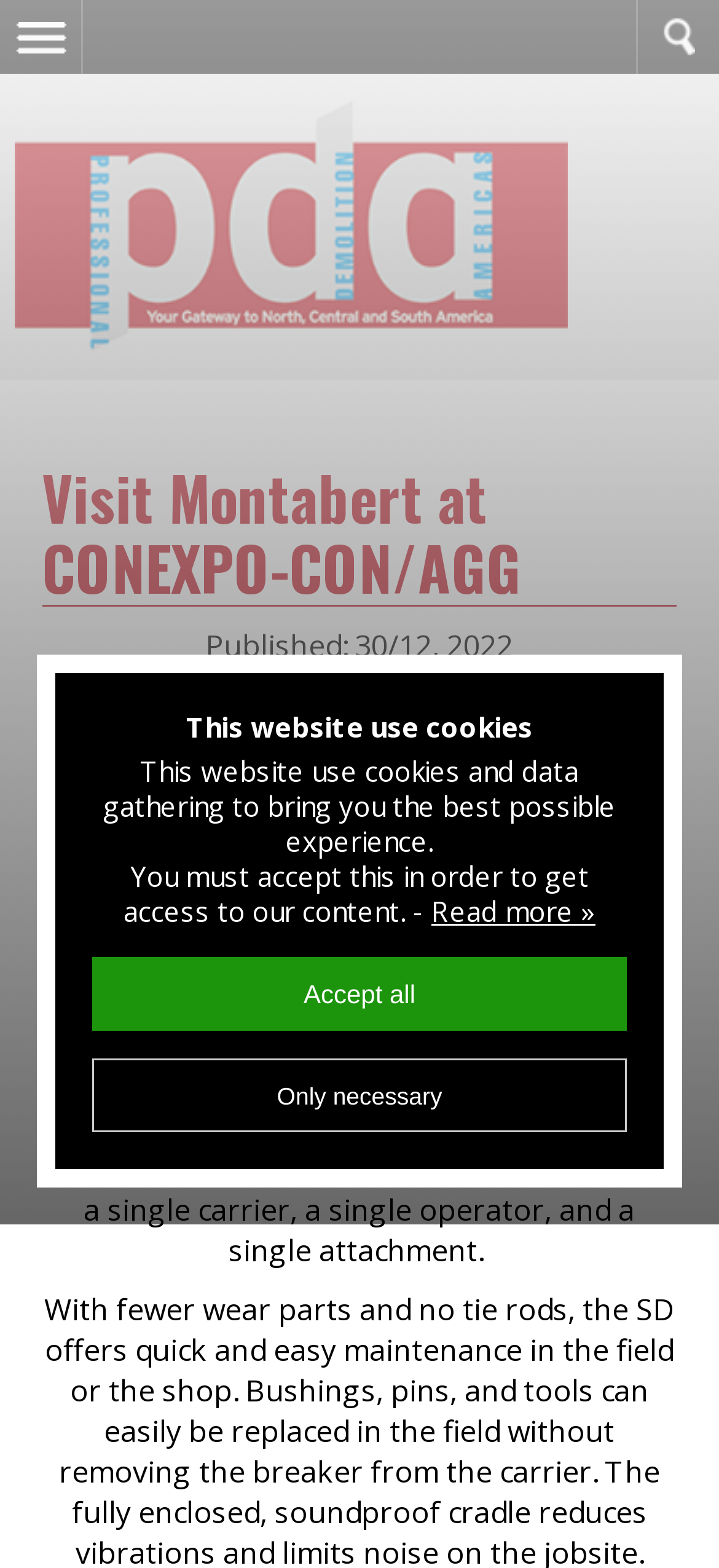Identify the main heading from the webpage and provide its text content.

Visit Montabert at CONEXPO-CON/AGG